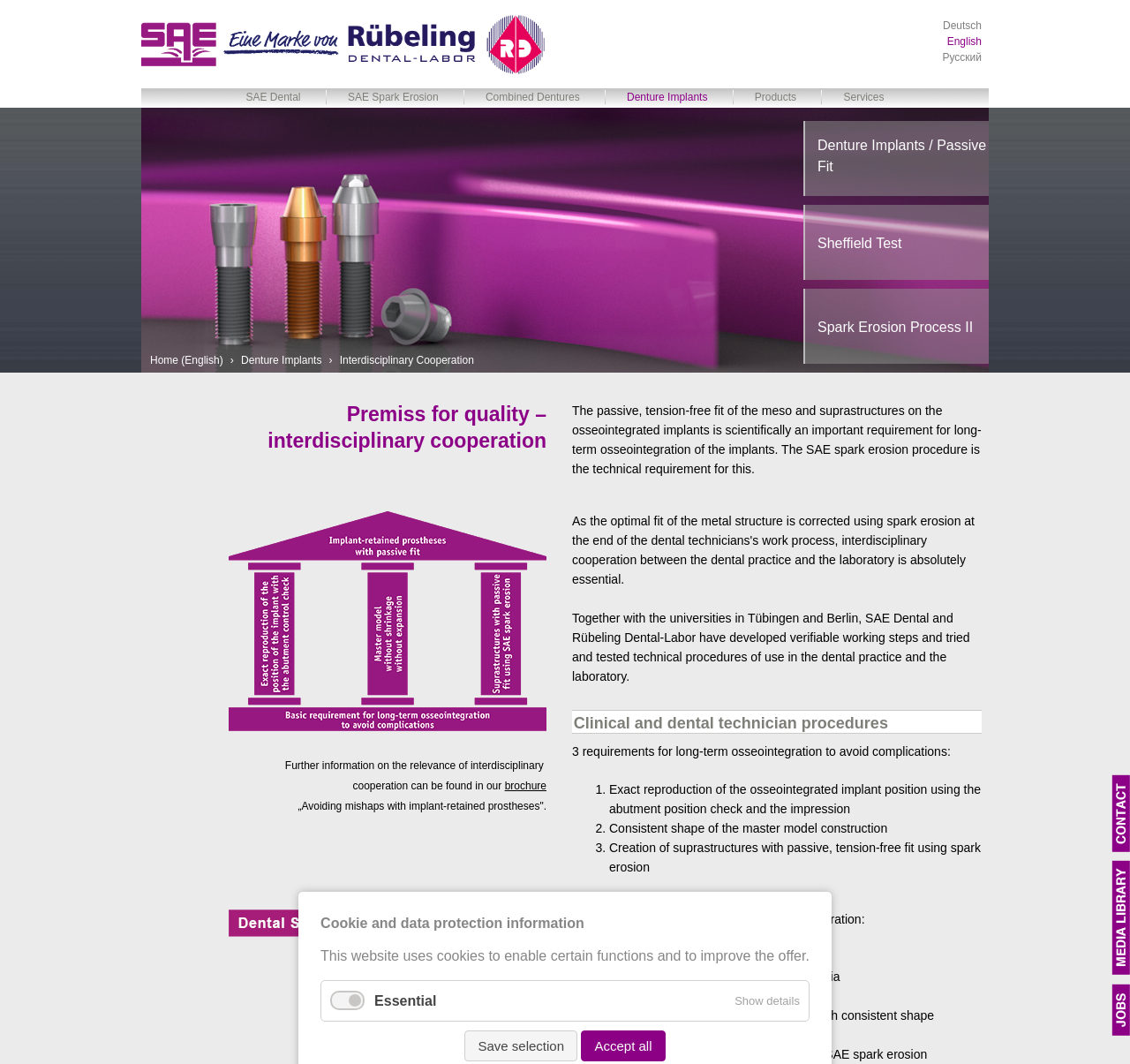What is the significance of the 3-Saeulen-Modell_E image?
Refer to the image and offer an in-depth and detailed answer to the question.

The 3-Saeulen-Modell_E image is used to illustrate the concept of interdisciplinary cooperation, which is a key theme on the webpage. It likely represents a model or framework for cooperation between clinicians, dental technicians, and other stakeholders.